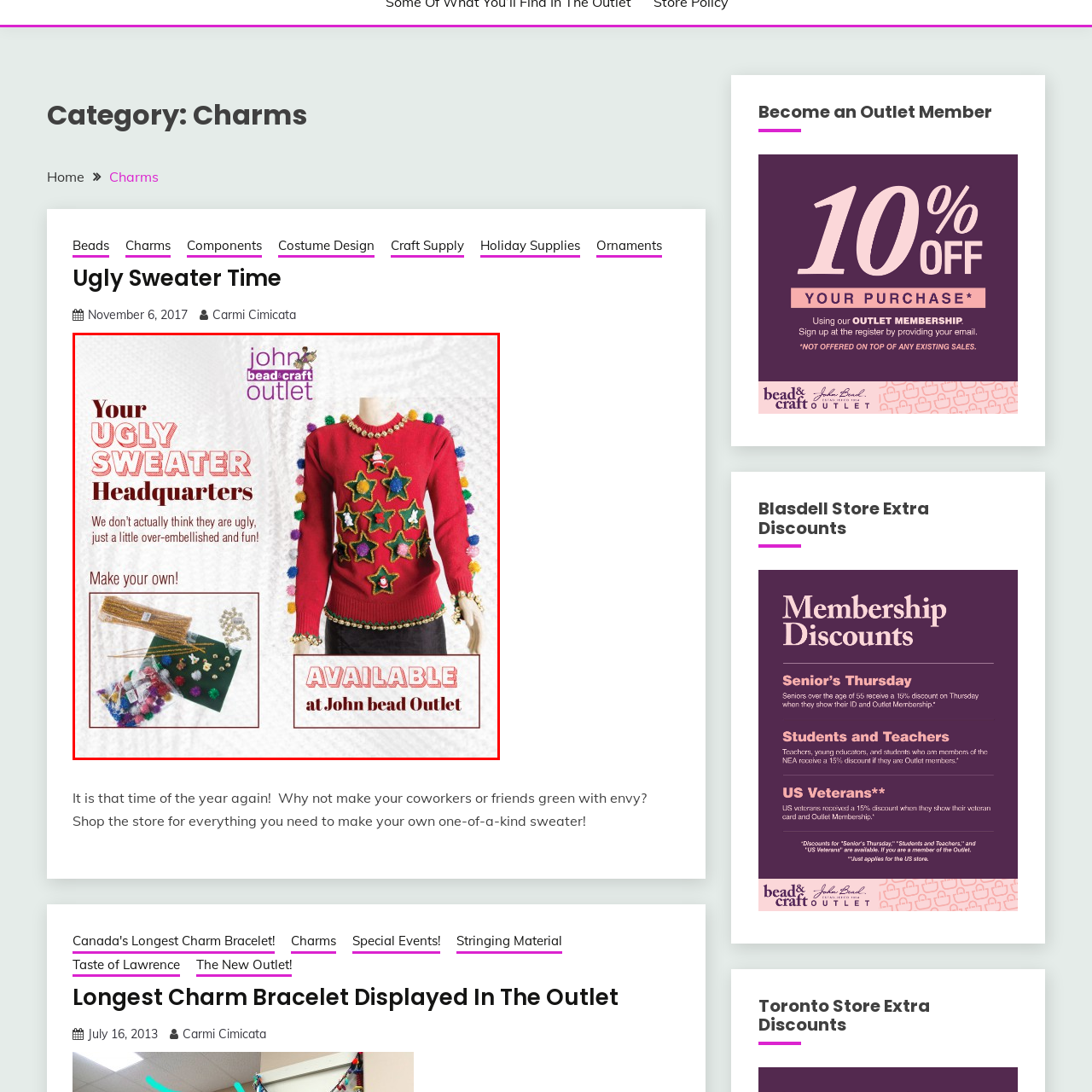Carefully describe the image located within the red boundary.

A vibrant and festive advertisement from John Bead Outlet, presenting the ultimate destination for creating your own unique holiday sweaters. The focal point is a striking red sweater adorned with colorful star decorations and playful pom-poms, encapsulating the fun spirit of "ugly sweater" season. The text highlights that these creations are meant to be over-the-top and enjoyable, inviting crafters to engage in the DIY experience. The image also showcases crafting supplies like sparkly embellishments and yarn, encouraging customers to explore the store for everything they need to design one-of-a-kind sweaters. The overall aesthetic promotes creativity and holiday cheer, making it clear that the John Bead Outlet is the go-to headquarters for festive crafting.